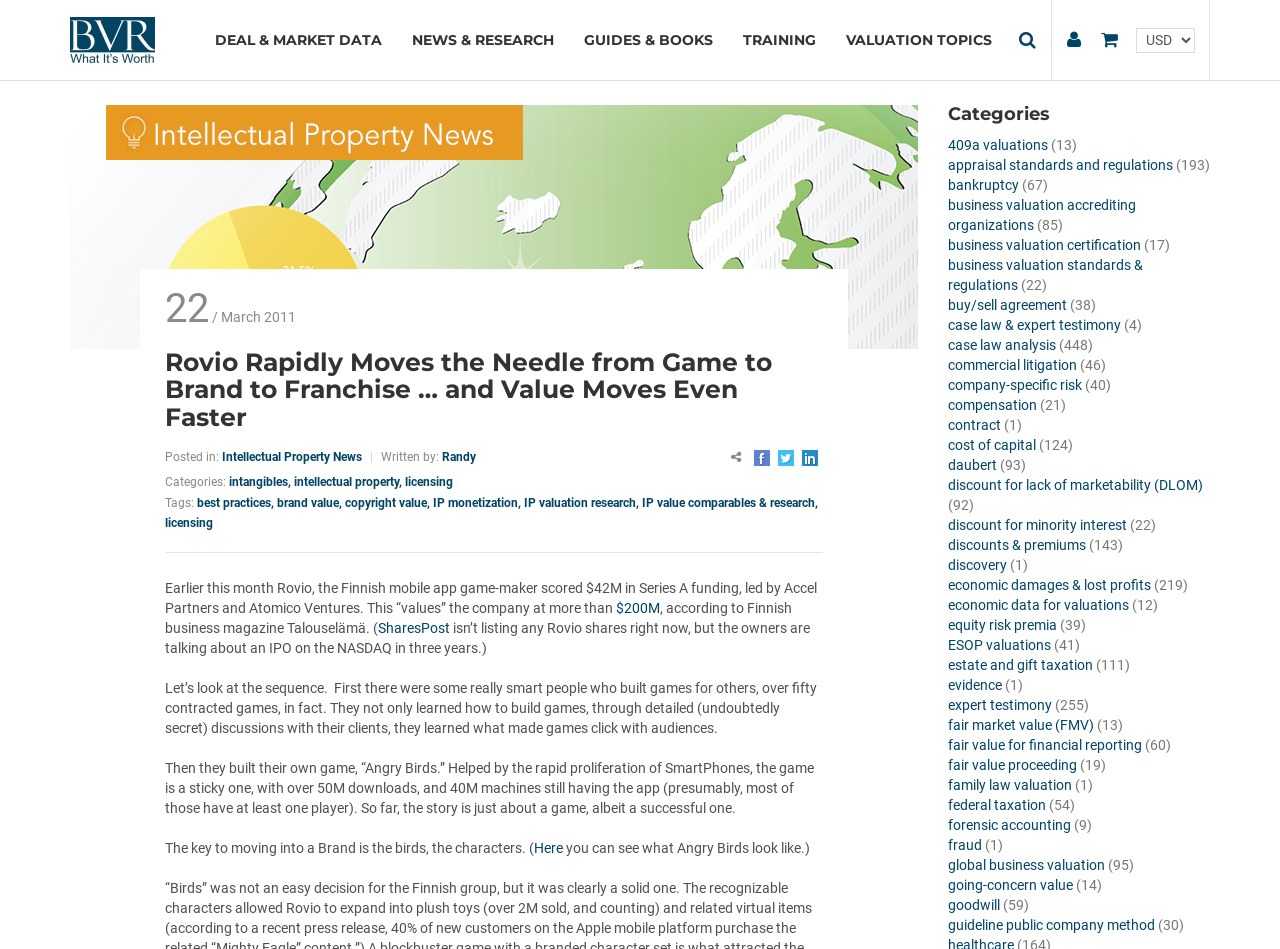What is the purpose of the separator element on the webpage?
Answer the question with a detailed and thorough explanation.

The separator element, with an orientation of horizontal, is used to separate the content on the webpage, creating a visual distinction between different sections of the article.